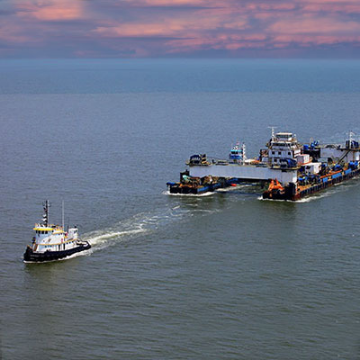Give a detailed account of everything present in the image.

The image depicts a stunning aerial view of a tugboat navigating through the serene waters, assisting a large marine vessel laden with shipping containers. The tugboat is prominently situated in the foreground, demonstrating its vital role in marine towing services, while the larger vessel, likely involved in logistics and transportation, moves slowly in the background. The scene is set against a dramatic sky, where hues of pink and purple blend beautifully, reflecting the natural beauty of the Port of Hampton Roads. This image highlights the commitment of Intracoastal Marine, LLC to providing high-quality marine towing services, showcasing their powerful fleet ready to meet diverse maritime challenges.